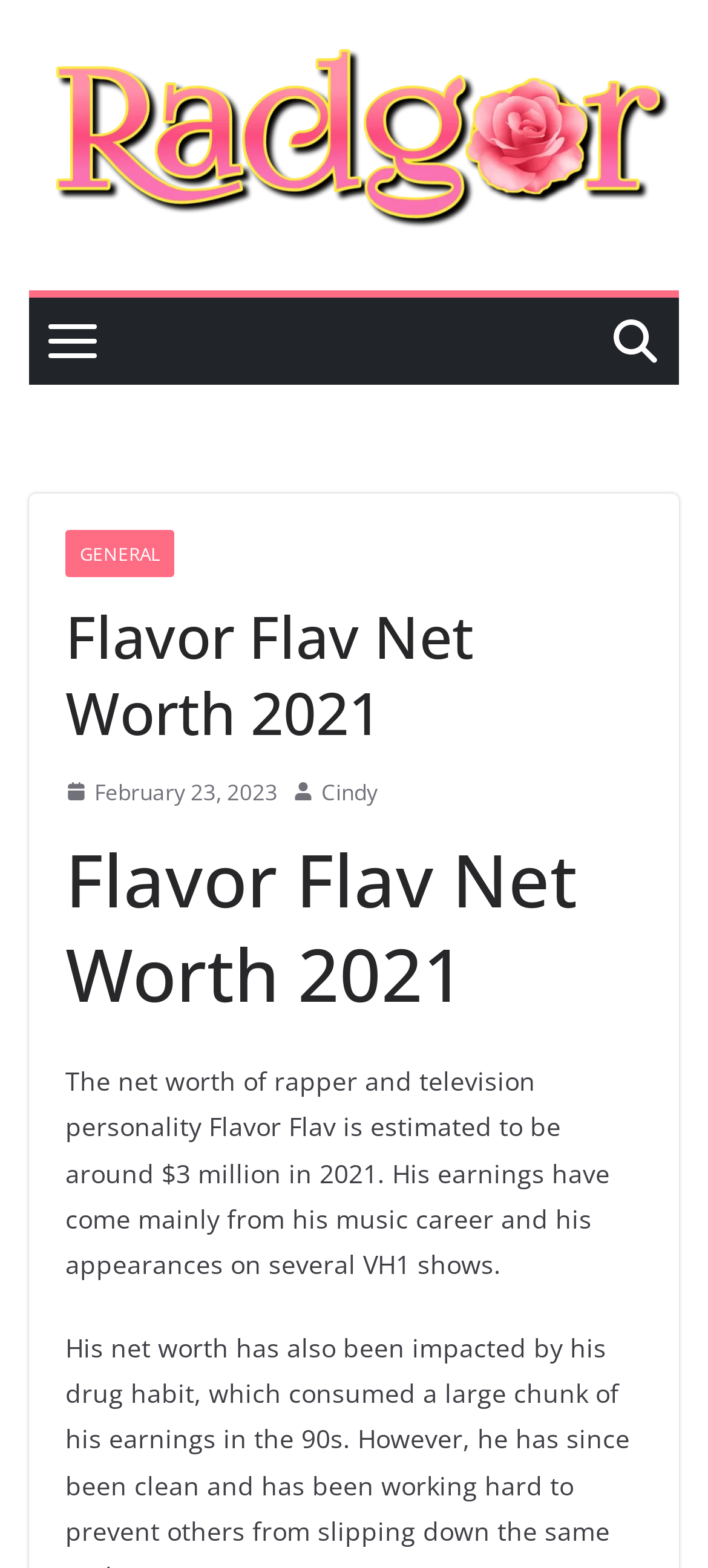Find the bounding box coordinates for the element described here: "General".

[0.092, 0.338, 0.246, 0.368]